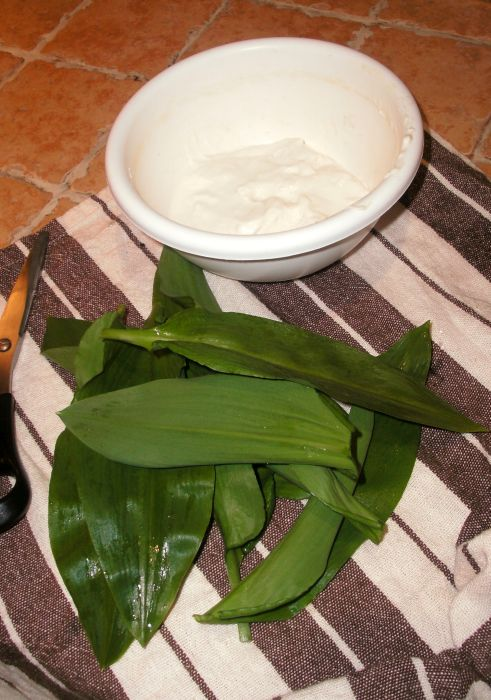Explain all the elements you observe in the image.

In this inviting culinary scene, a bowl filled with creamy ricotta sits atop a striped cloth, emphasizing the dish's simplicity and freshness. Surrounding the bowl are vibrant wild garlic leaves, freshly washed and arranged neatly, ready to be incorporated into a dish that highlights their earthy flavor. A pair of scissors lies nearby, suggesting the preparation is underway, hinting at the rustic yet thoughtful approach to the recipe. This image reflects the essence of a dish titled "Wild Garlic and Ricotta Tomato Sauce," capturing the beauty of fresh ingredients and the promise of a delightful meal.